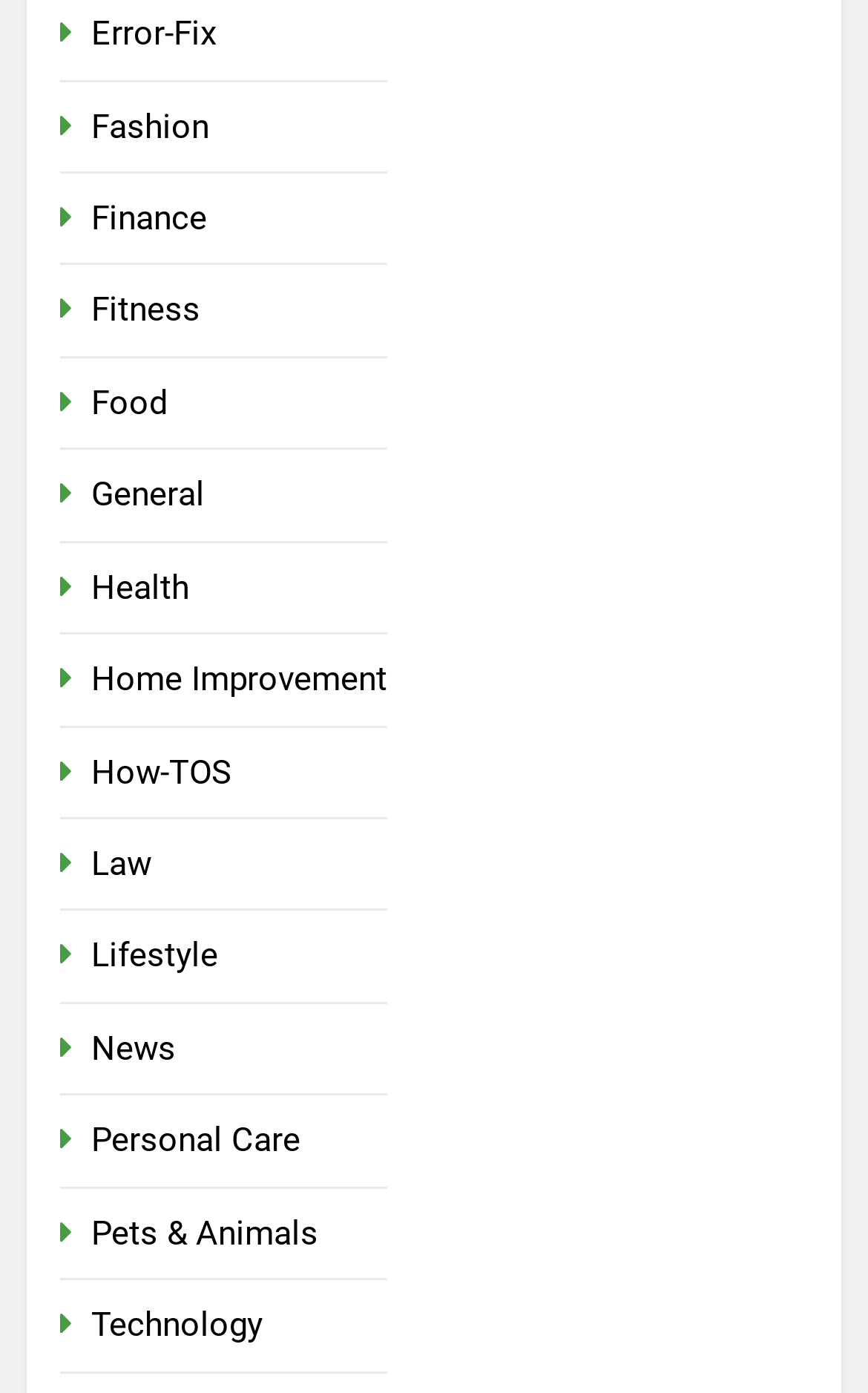Please answer the following query using a single word or phrase: 
How many categories are available on this webpage?

17